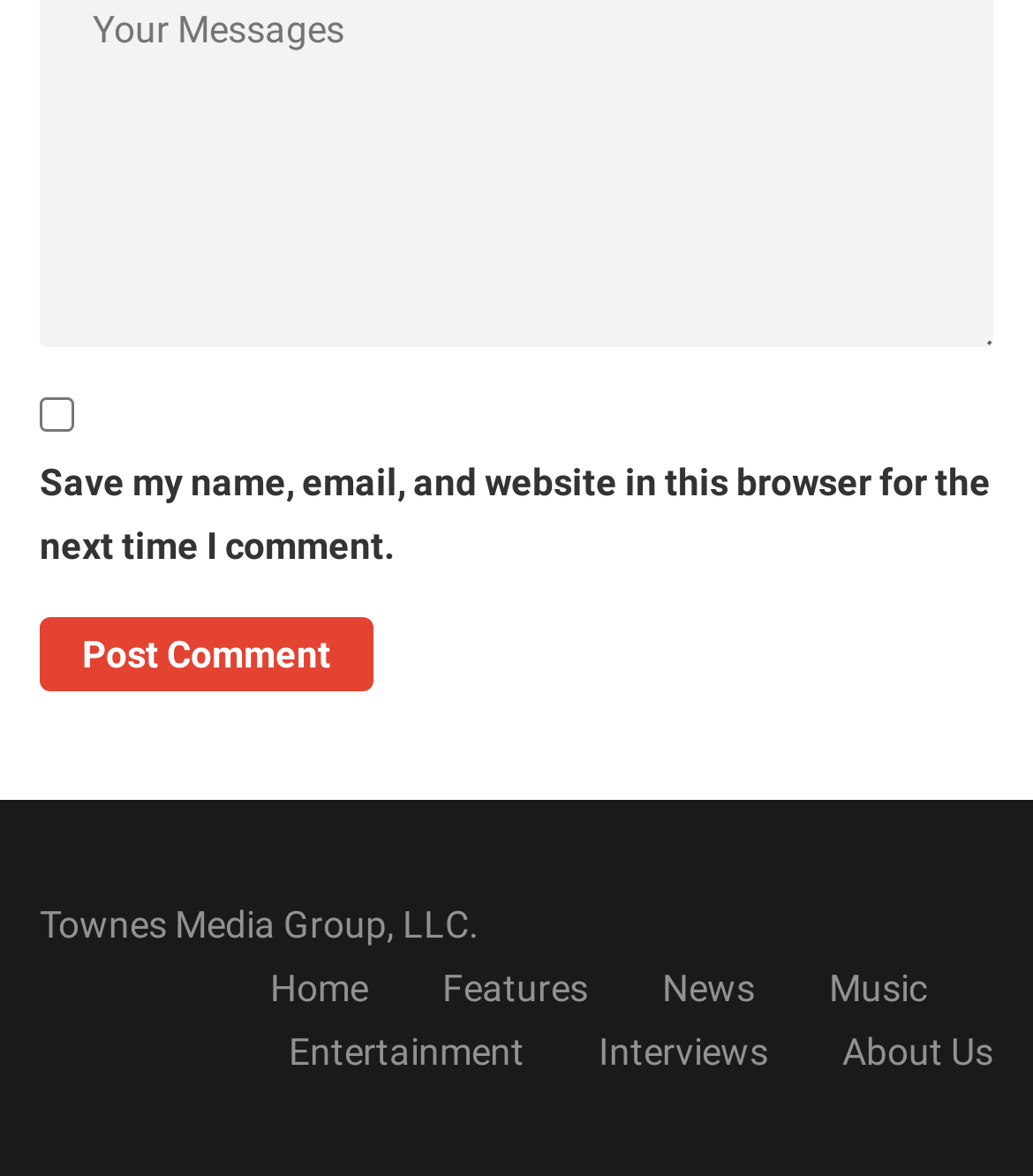What is the company name mentioned in the footer?
Using the picture, provide a one-word or short phrase answer.

Townes Media Group, LLC.